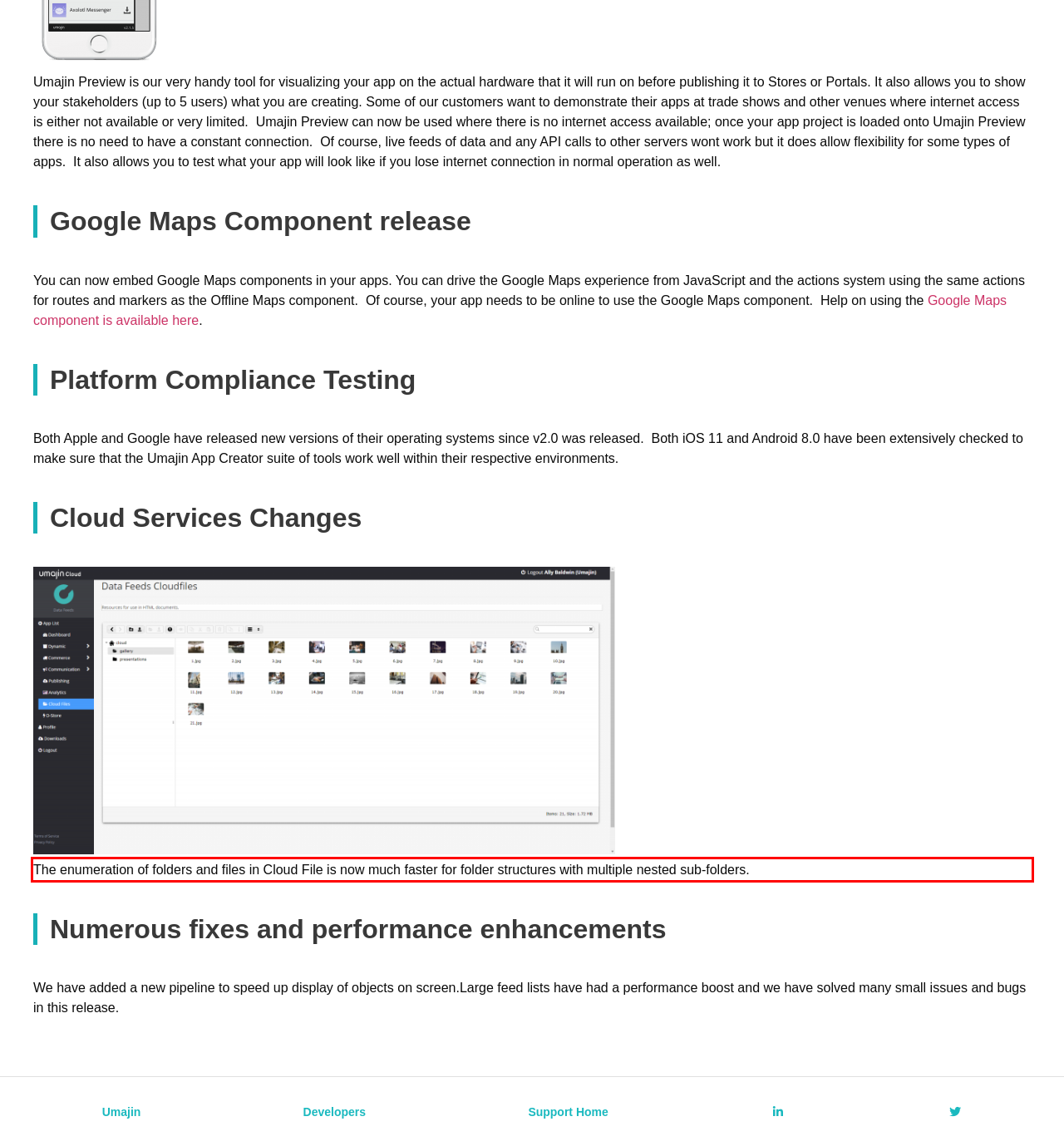You have a screenshot of a webpage with a UI element highlighted by a red bounding box. Use OCR to obtain the text within this highlighted area.

The enumeration of folders and files in Cloud File is now much faster for folder structures with multiple nested sub-folders.